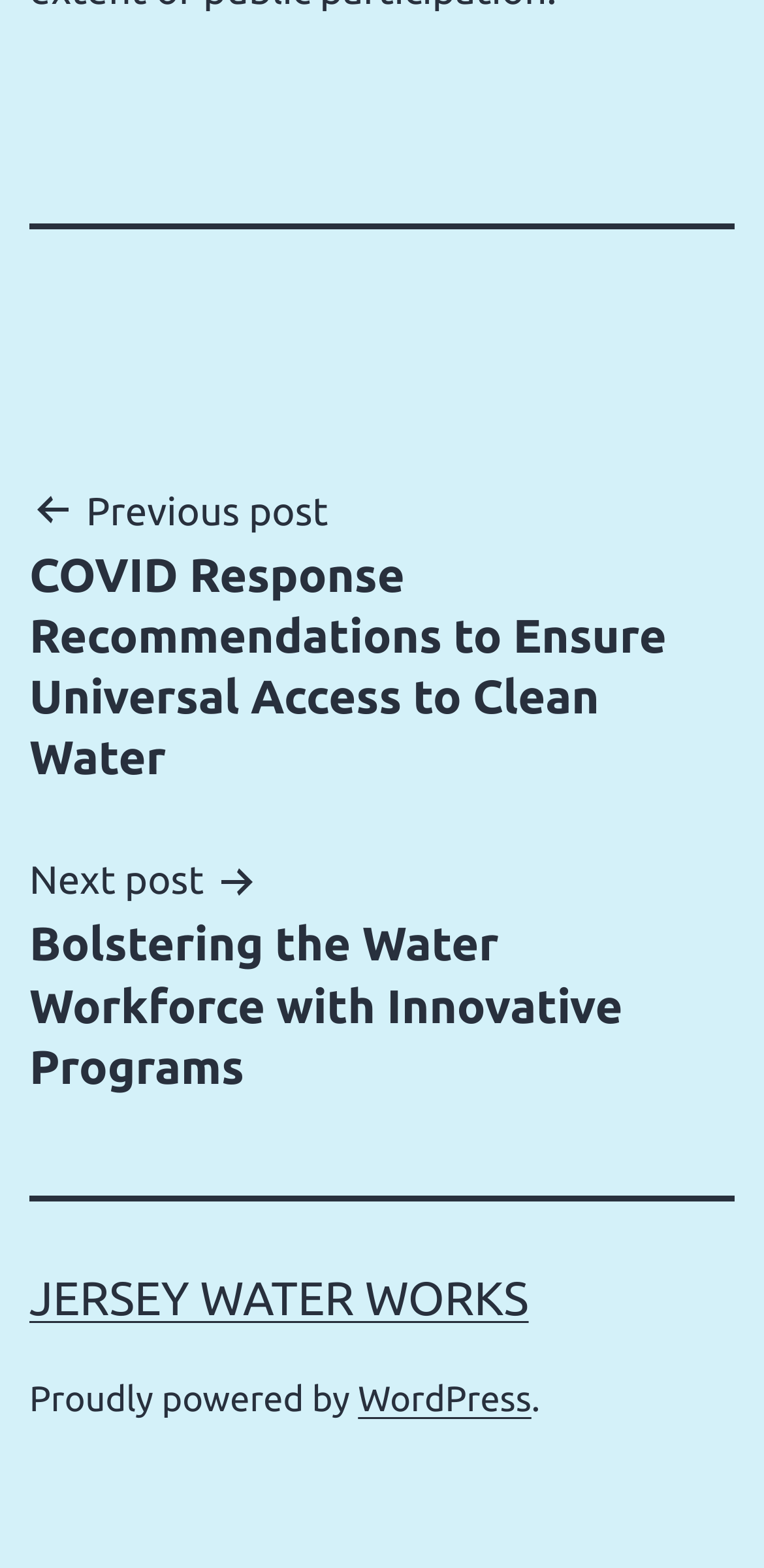Return the bounding box coordinates of the UI element that corresponds to this description: "Jersey Water Works". The coordinates must be given as four float numbers in the range of 0 and 1, [left, top, right, bottom].

[0.038, 0.811, 0.692, 0.845]